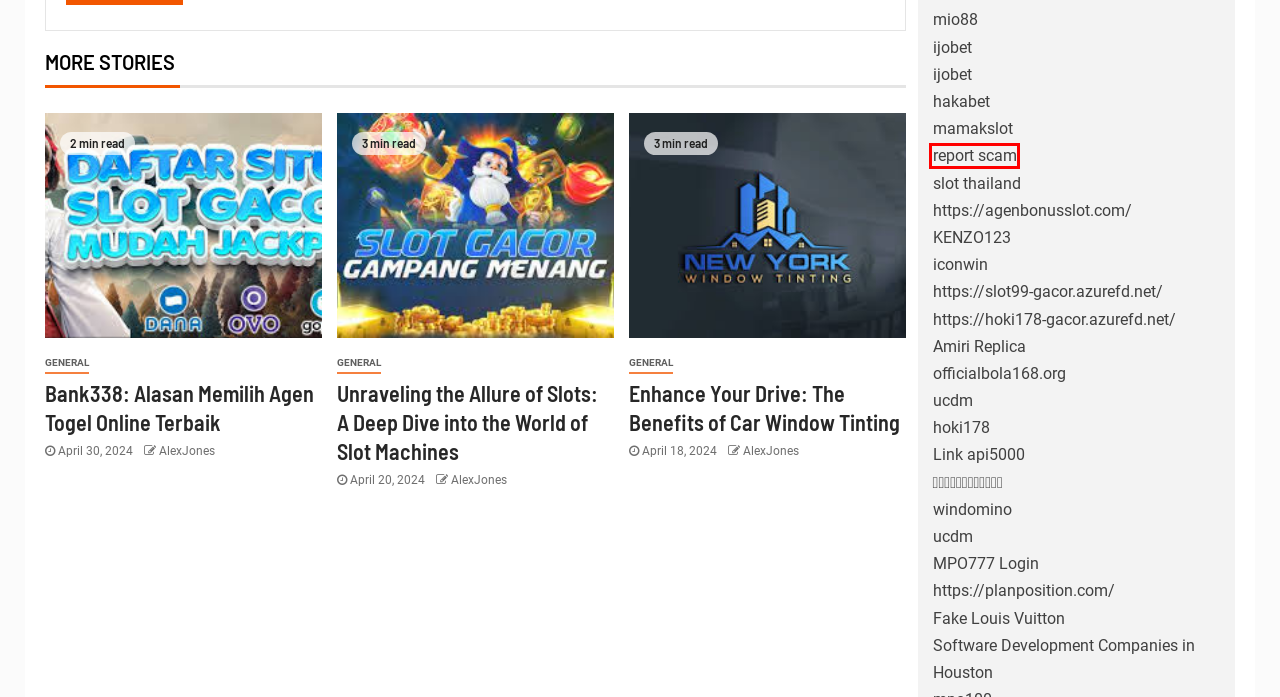Observe the provided screenshot of a webpage that has a red rectangle bounding box. Determine the webpage description that best matches the new webpage after clicking the element inside the red bounding box. Here are the candidates:
A. A Deep Dive into the World of Slot Machines
B. Index of /
C. Enhance Your Drive: The Benefits of Car Window Tinting
D. Купить дапоксетин пролонгатор Украина с доставкой. Цена от 300 грн. Интернет аптека Doctor-Stvol.com
E. Houston Software Development - Top Software Development Companies
F. Games Archives - Achlacanada
G. Residential & Commercial Window Tinting  Services in NYC
H. Situs Slot Gacor - ICONWIN

B